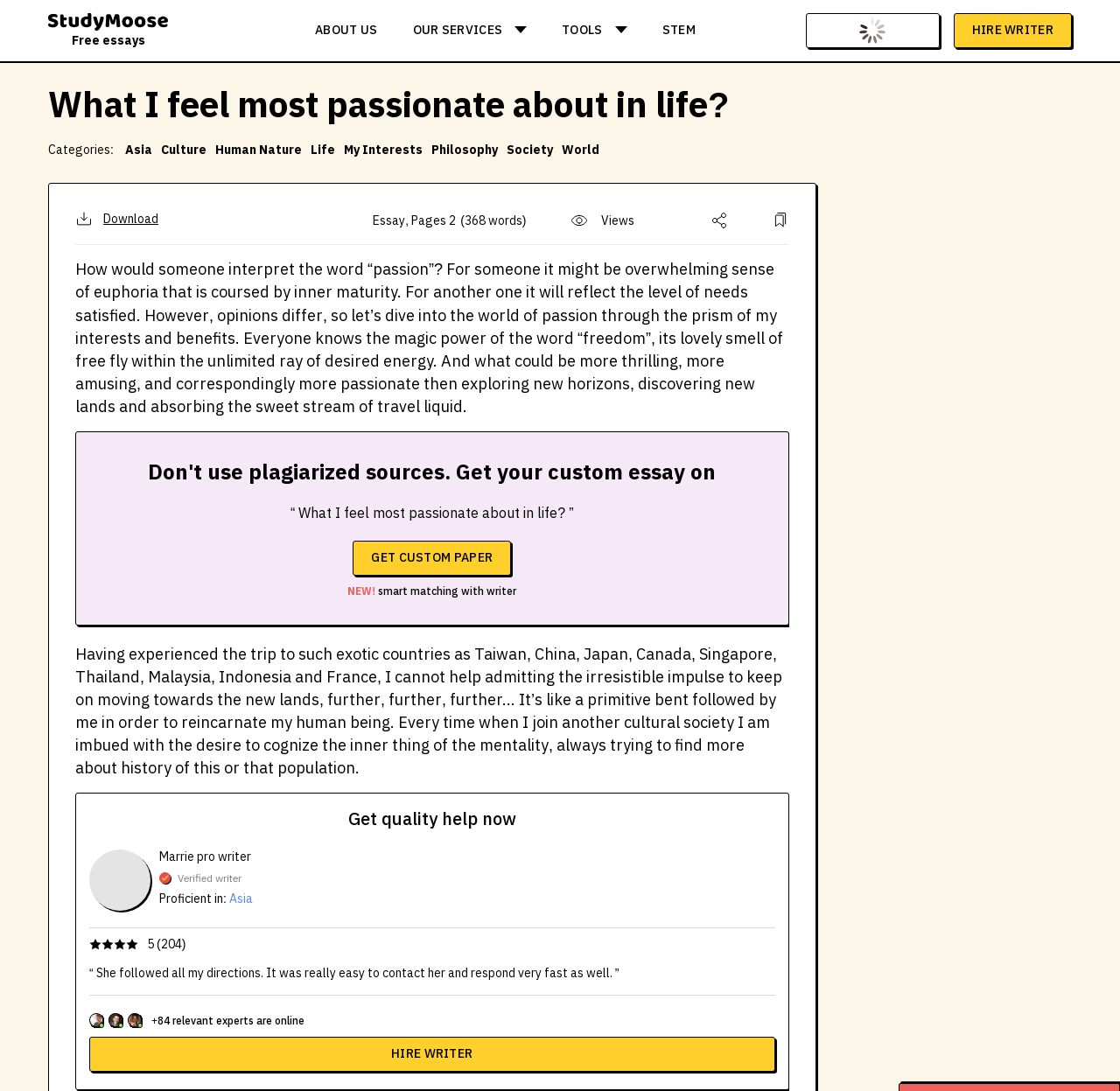Show the bounding box coordinates for the HTML element described as: "Tools".

[0.486, 0.0, 0.576, 0.056]